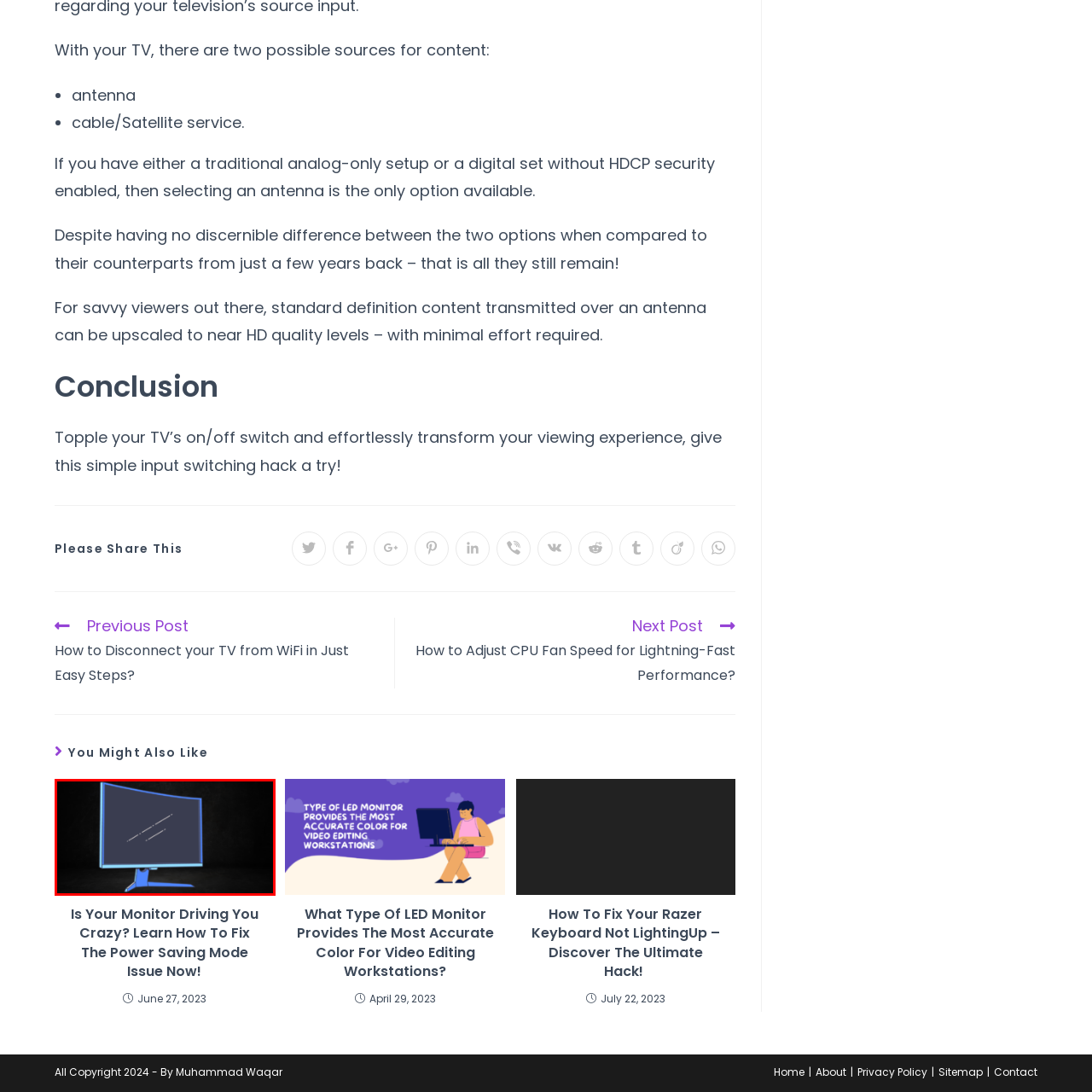Describe the features and objects visible in the red-framed section of the image in detail.

The image features a modern, curved monitor set against a dark background, showcasing a sleek and stylish design. The monitor's distinct blue trim adds a striking visual element, highlighting its contemporary aesthetic. On the screen, faint white lines are displayed, possibly representing a graphical interface or calibration lines, emphasizing its functionality for tasks such as gaming or graphic design. This monitor appears to combine style with performance, making it an appealing choice for tech enthusiasts and professionals alike.